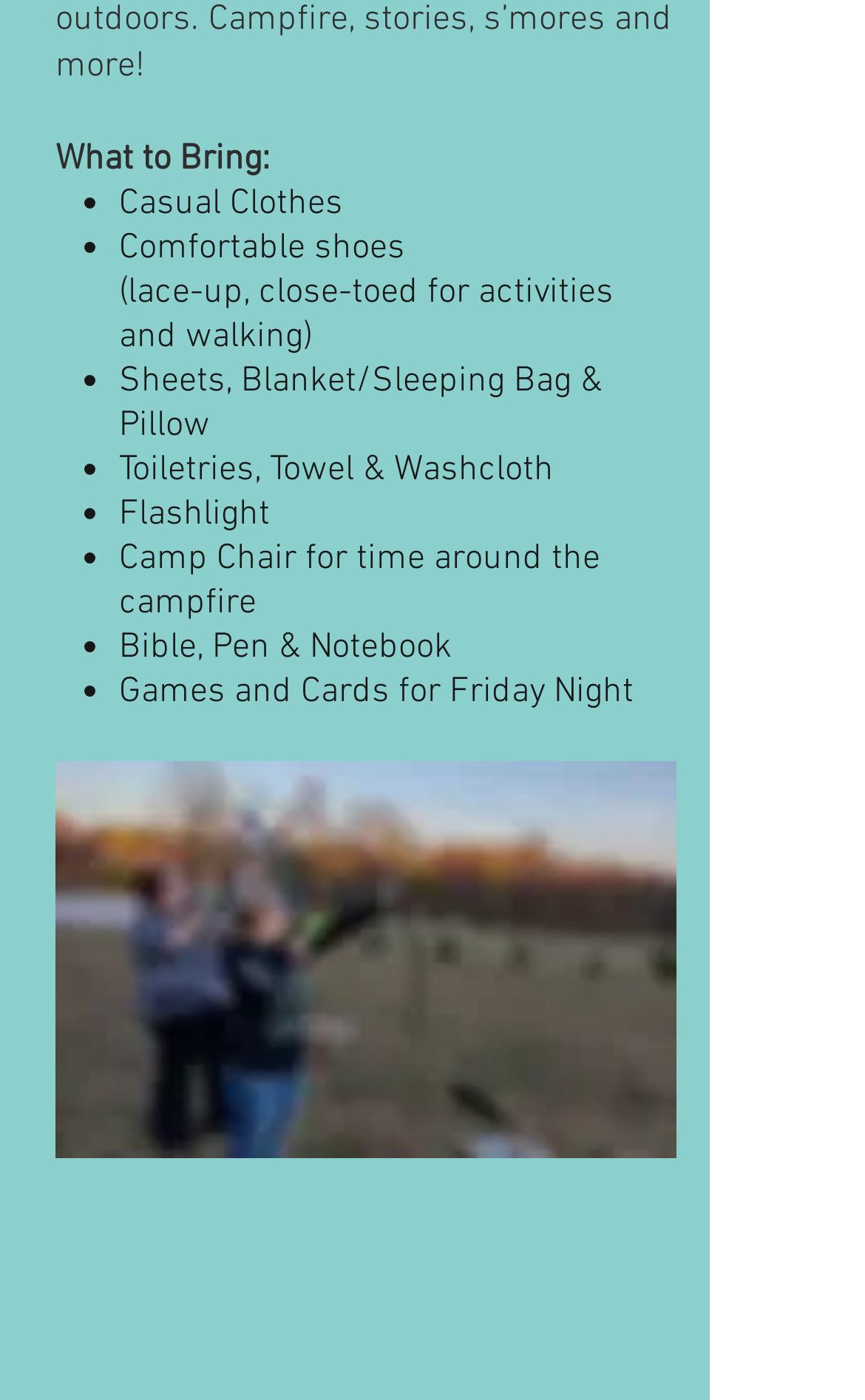Locate and provide the bounding box coordinates for the HTML element that matches this description: "aria-label="Facebook Social Icon"".

[0.364, 0.929, 0.454, 0.984]